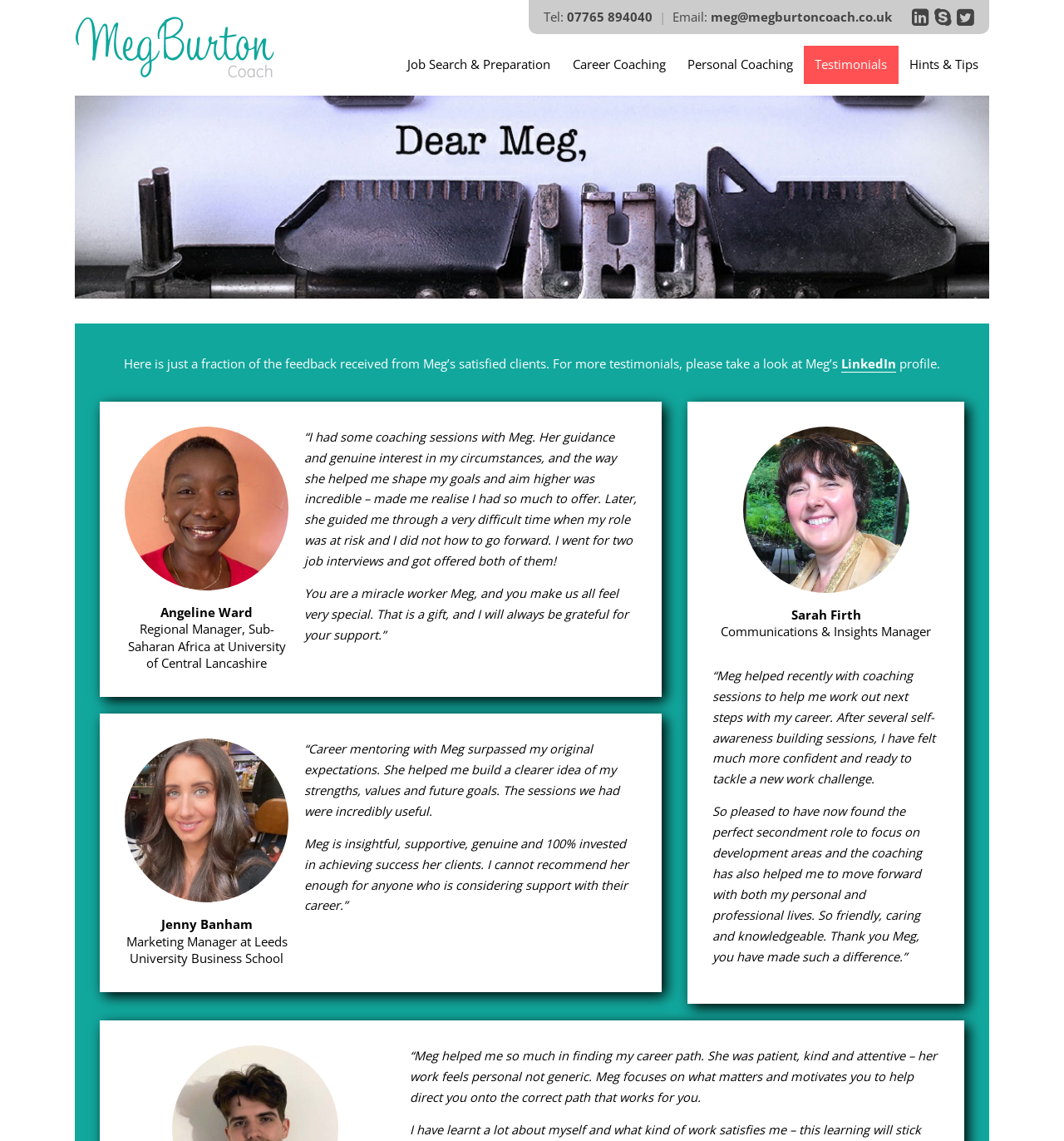What is the purpose of Meg's coaching sessions?
Could you answer the question in a detailed manner, providing as much information as possible?

I inferred the purpose of Meg's coaching sessions by reading the testimonials from her clients. They mention how Meg's coaching helped them with career development, building confidence, and finding their career path.